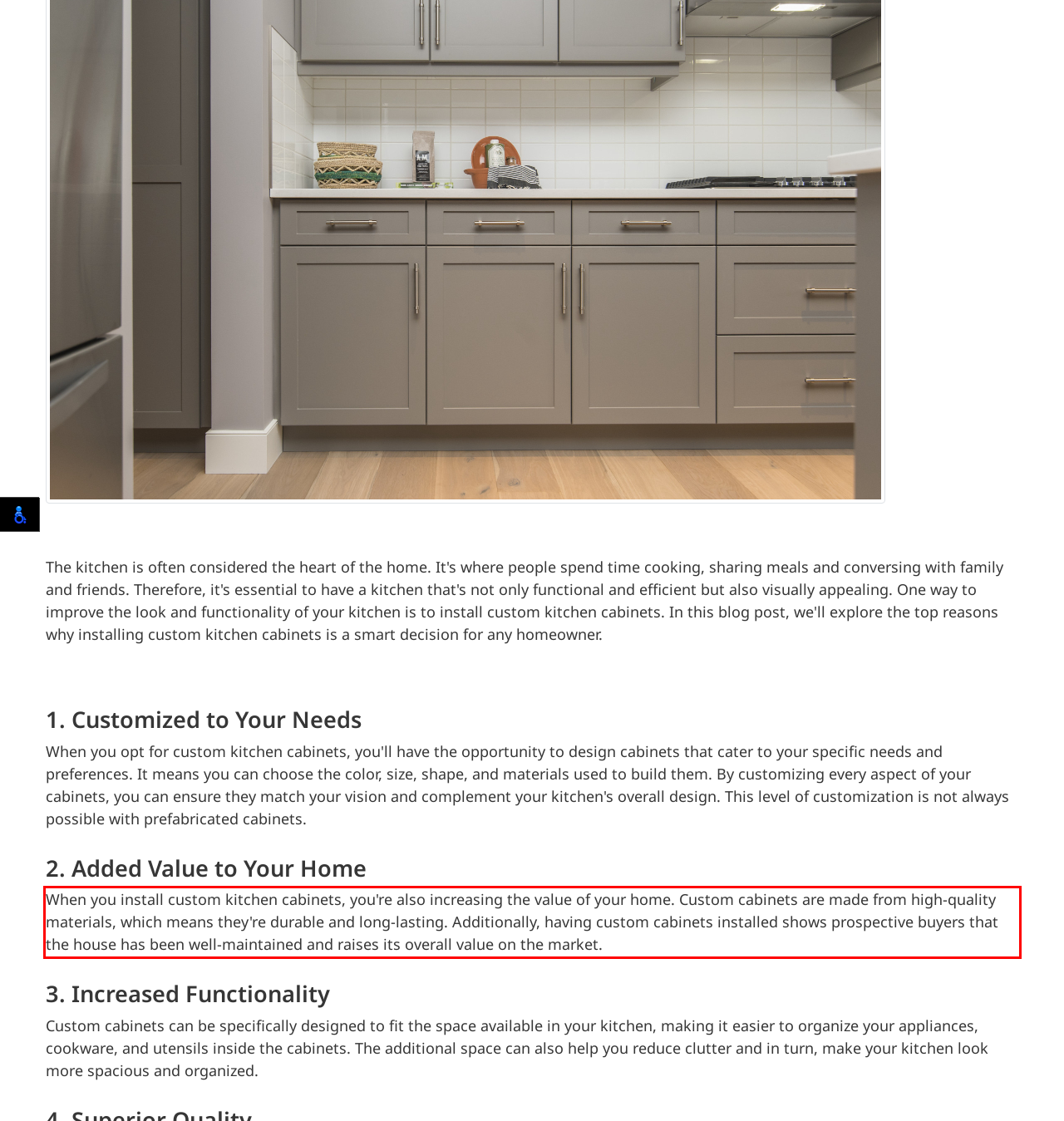Extract and provide the text found inside the red rectangle in the screenshot of the webpage.

When you install custom kitchen cabinets, you're also increasing the value of your home. Custom cabinets are made from high-quality materials, which means they're durable and long-lasting. Additionally, having custom cabinets installed shows prospective buyers that the house has been well-maintained and raises its overall value on the market.